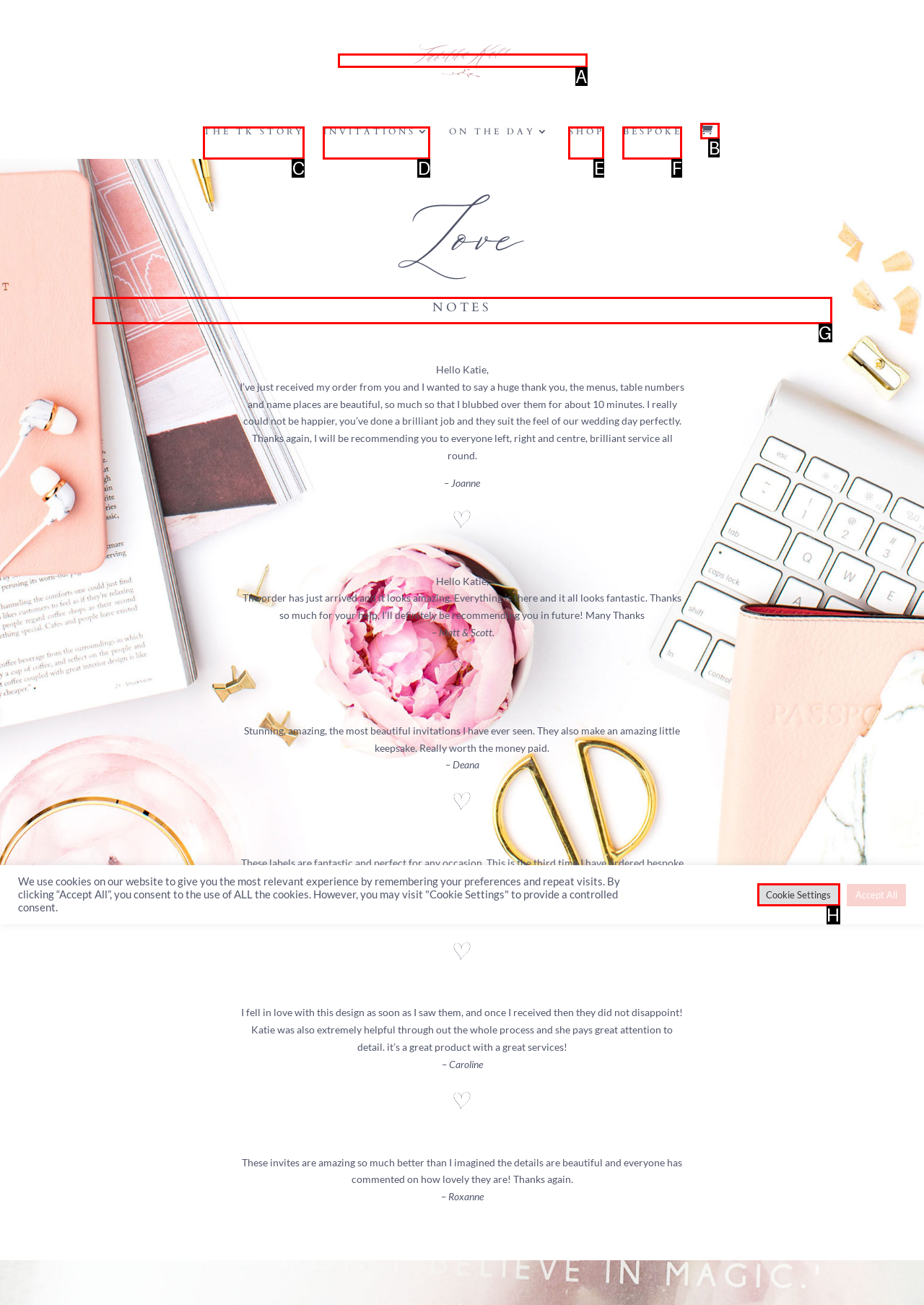Identify the correct option to click in order to accomplish the task: Read Love NOTES Provide your answer with the letter of the selected choice.

G